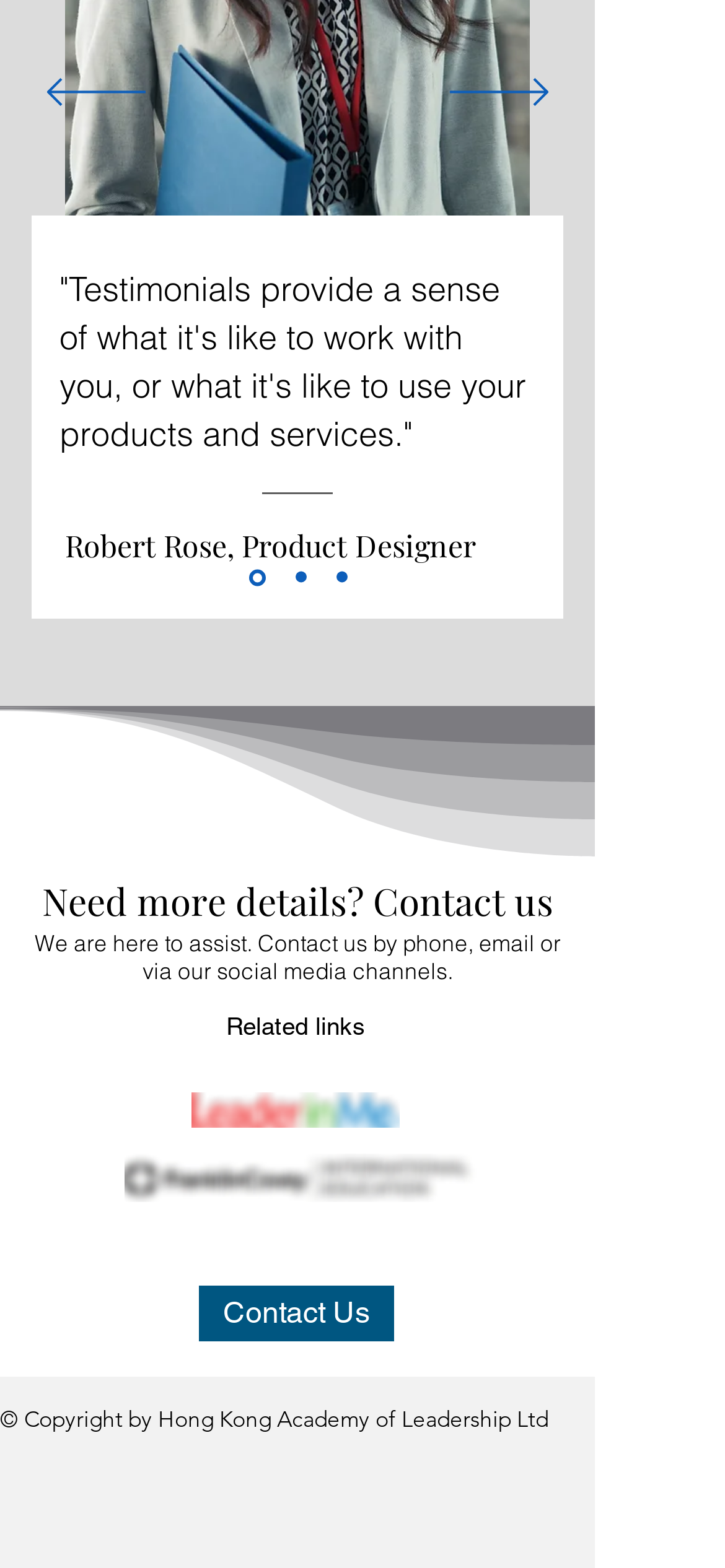Pinpoint the bounding box coordinates of the element you need to click to execute the following instruction: "View the 'Testimonials'". The bounding box should be represented by four float numbers between 0 and 1, in the format [left, top, right, bottom].

[0.082, 0.169, 0.736, 0.293]